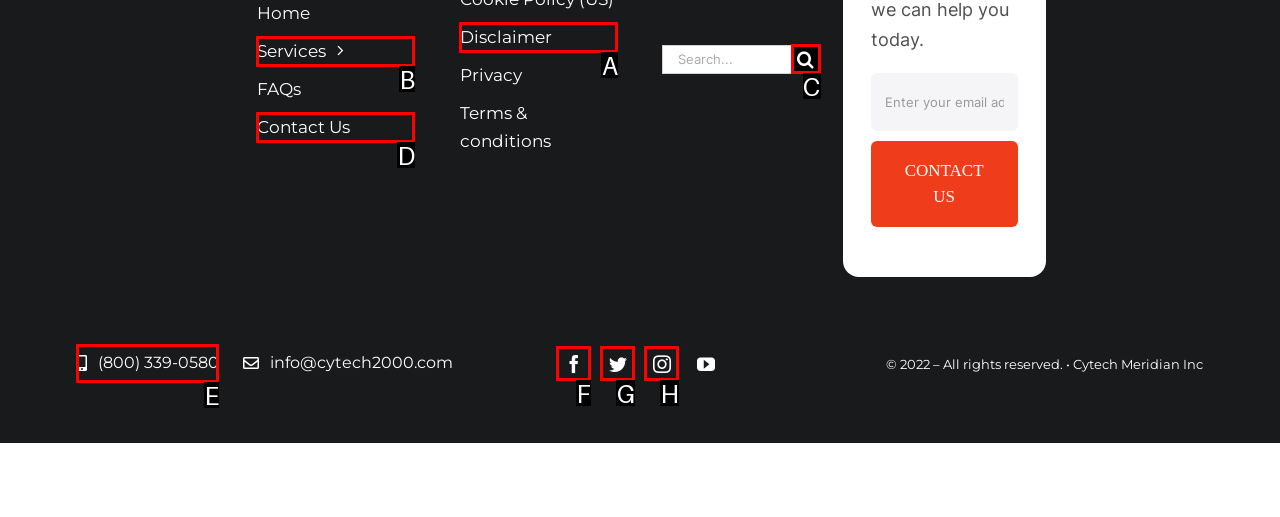Match the element description to one of the options: (800) 339-0580
Respond with the corresponding option's letter.

E